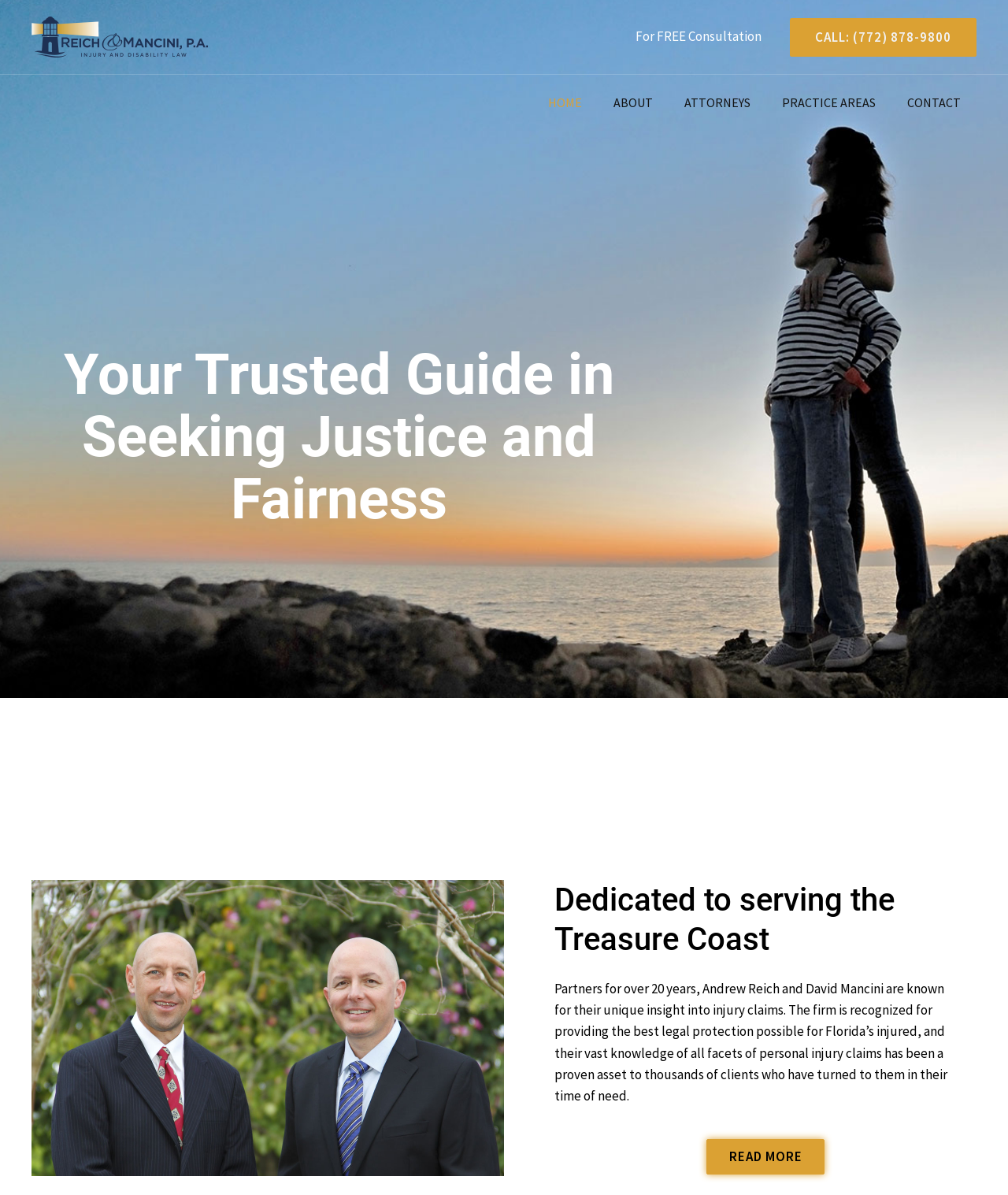Please find the bounding box coordinates of the element's region to be clicked to carry out this instruction: "Read more about the firm".

[0.698, 0.953, 0.821, 0.985]